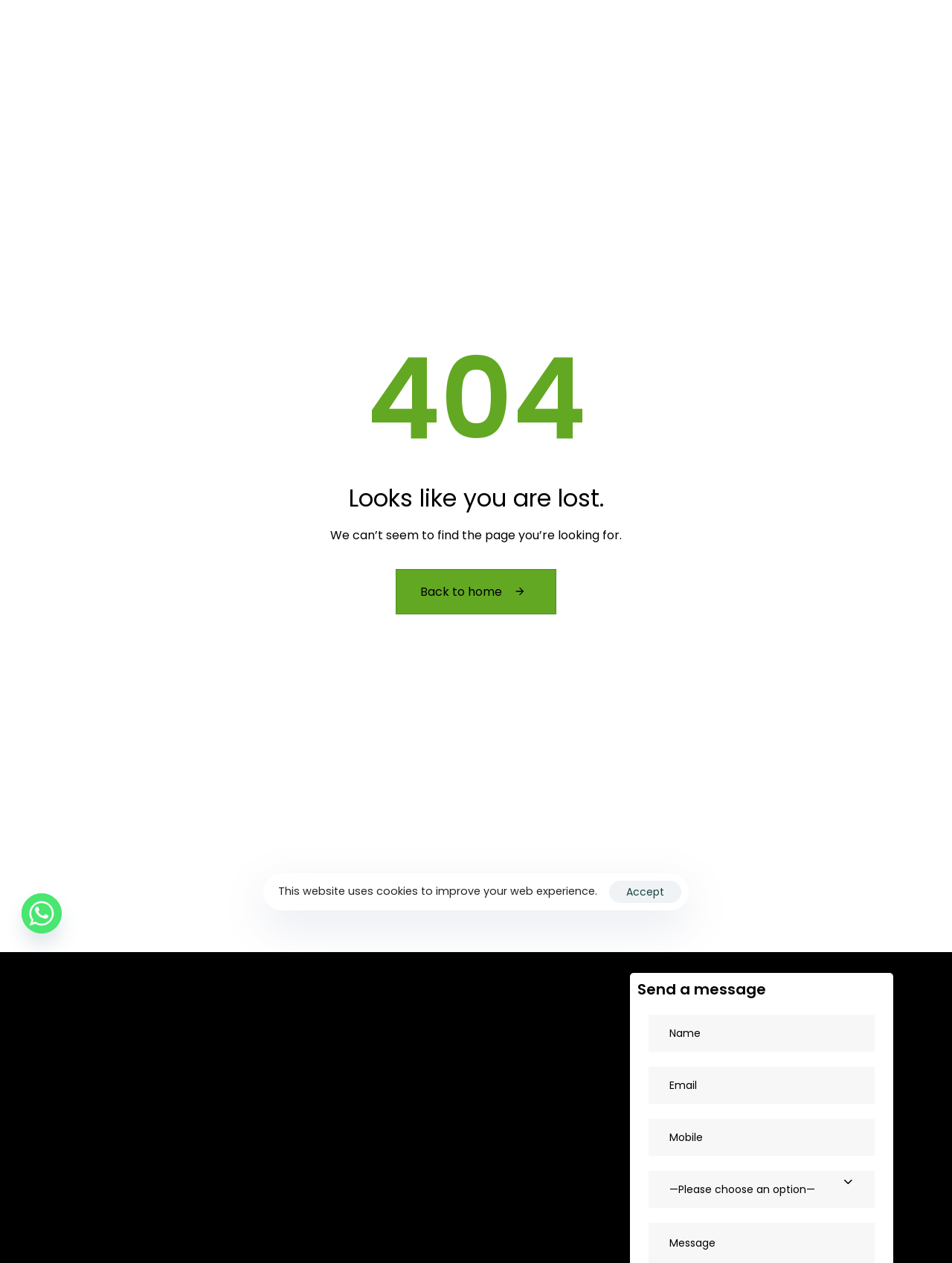Specify the bounding box coordinates (top-left x, top-left y, bottom-right x, bottom-right y) of the UI element in the screenshot that matches this description: aria-label="Whatsapp"

[0.023, 0.707, 0.065, 0.739]